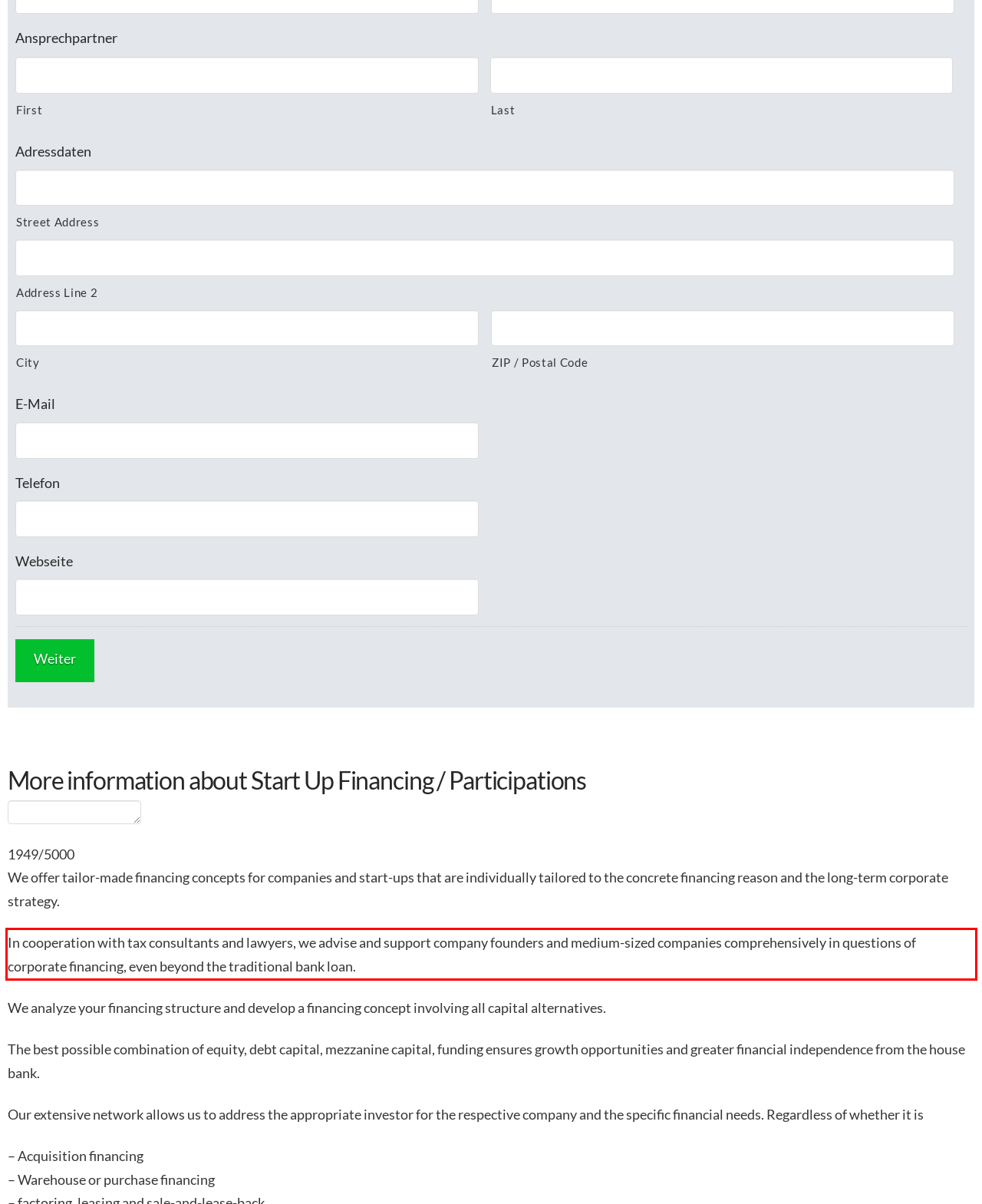Examine the webpage screenshot and use OCR to obtain the text inside the red bounding box.

In cooperation with tax consultants and lawyers, we advise and support company founders and medium-sized companies comprehensively in questions of corporate financing, even beyond the traditional bank loan.